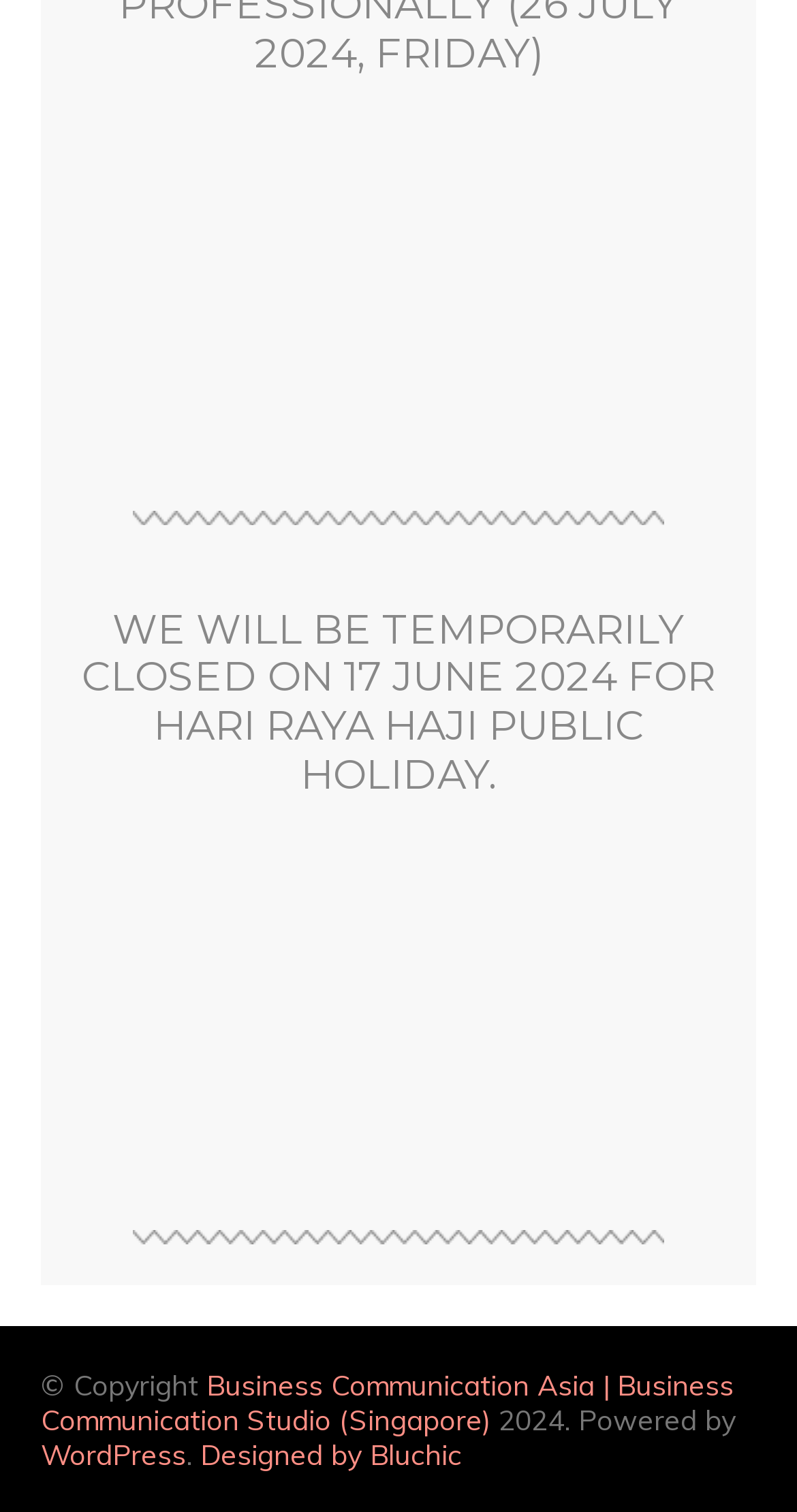Who designed the website?
Using the image as a reference, give an elaborate response to the question.

The designer of the website can be found at the bottom of the webpage, where it is stated 'Designed by Bluchic' This indicates that the designer of the website is Bluchic.